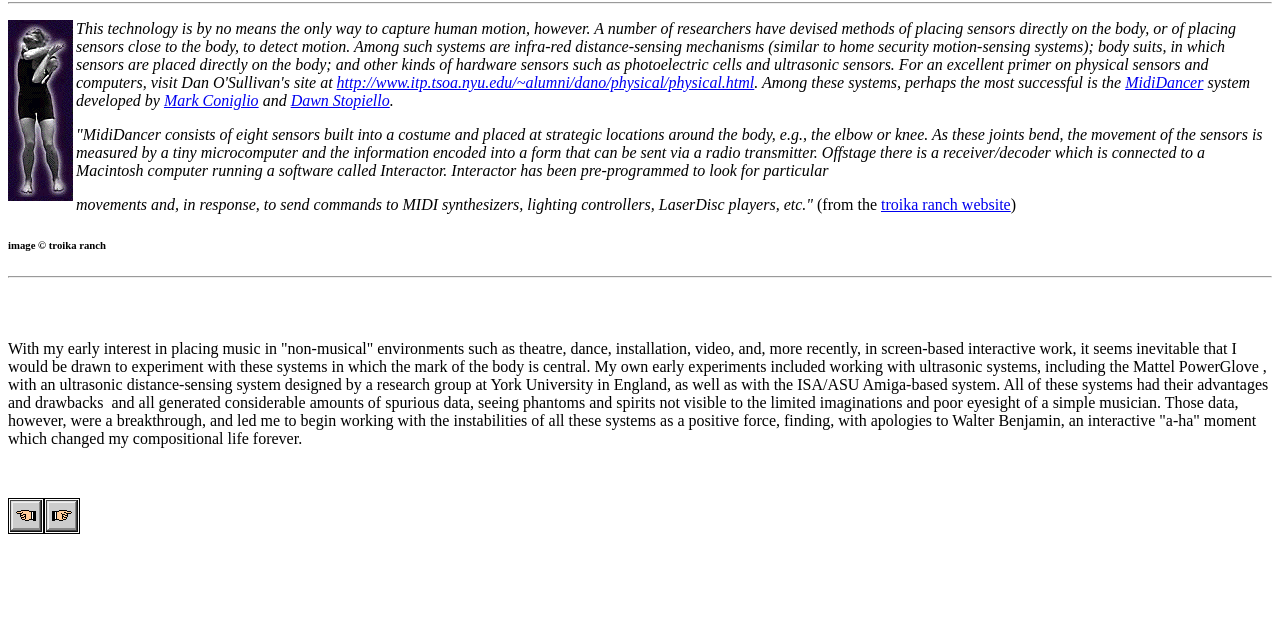From the webpage screenshot, identify the region described by troika ranch website. Provide the bounding box coordinates as (top-left x, top-left y, bottom-right x, bottom-right y), with each value being a floating point number between 0 and 1.

[0.688, 0.306, 0.79, 0.332]